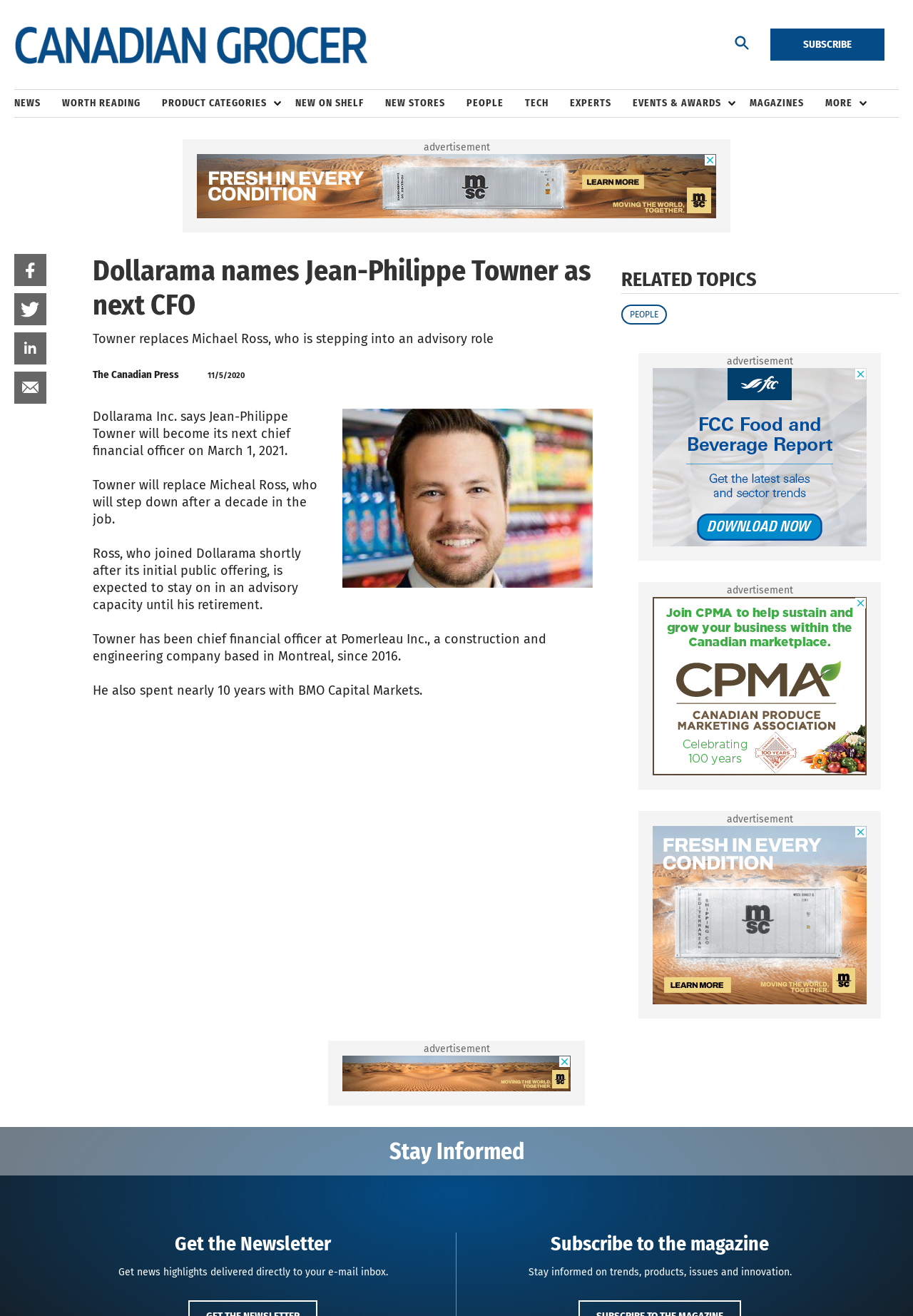Please determine the bounding box coordinates of the element to click in order to execute the following instruction: "Click the 'Hire Someone To Take My GED Exam' link". The coordinates should be four float numbers between 0 and 1, specified as [left, top, right, bottom].

None